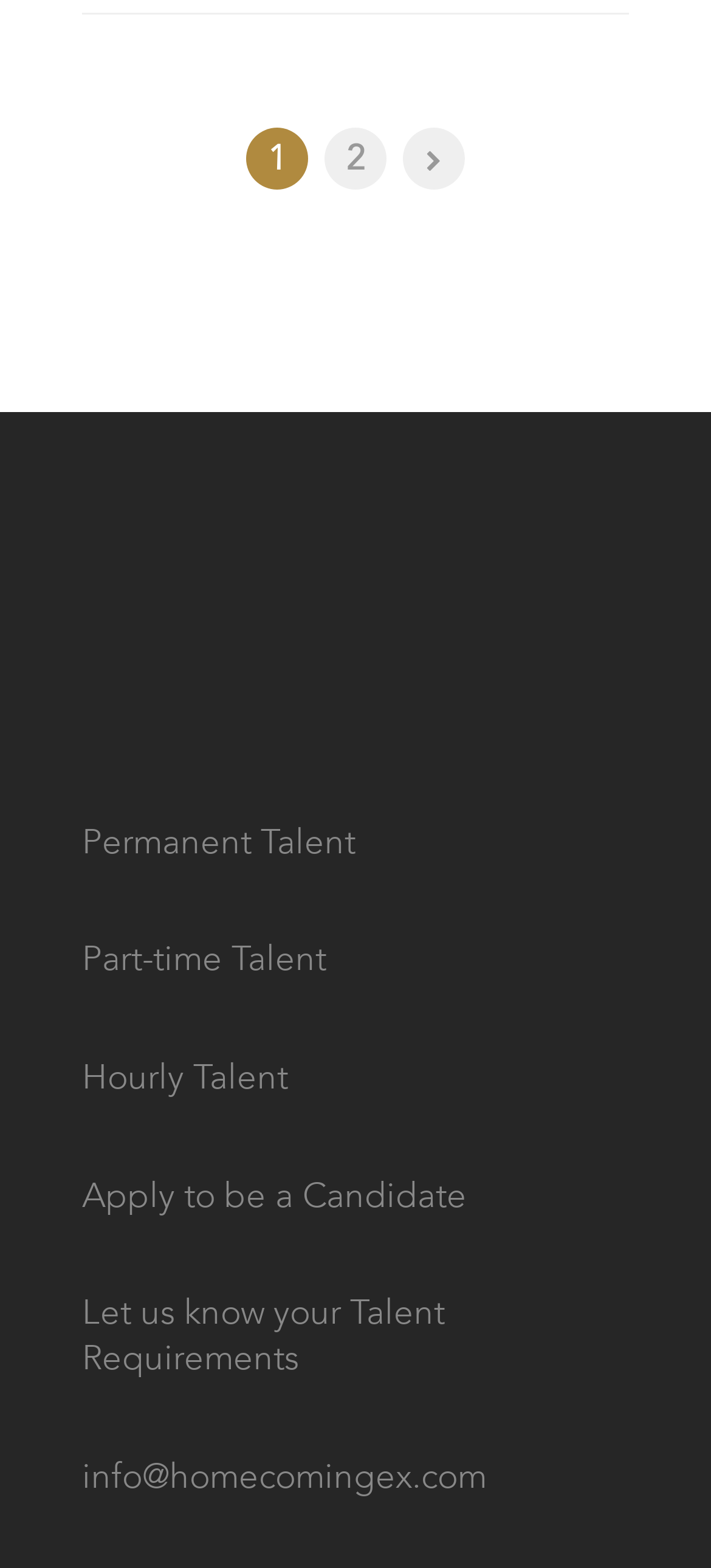What is the email address provided?
Please answer the question with a detailed and comprehensive explanation.

I found the email address by looking at the link element with the text 'info@homecomingex.com'. This element is located at the bottom of the webpage and has a distinct bounding box coordinate.